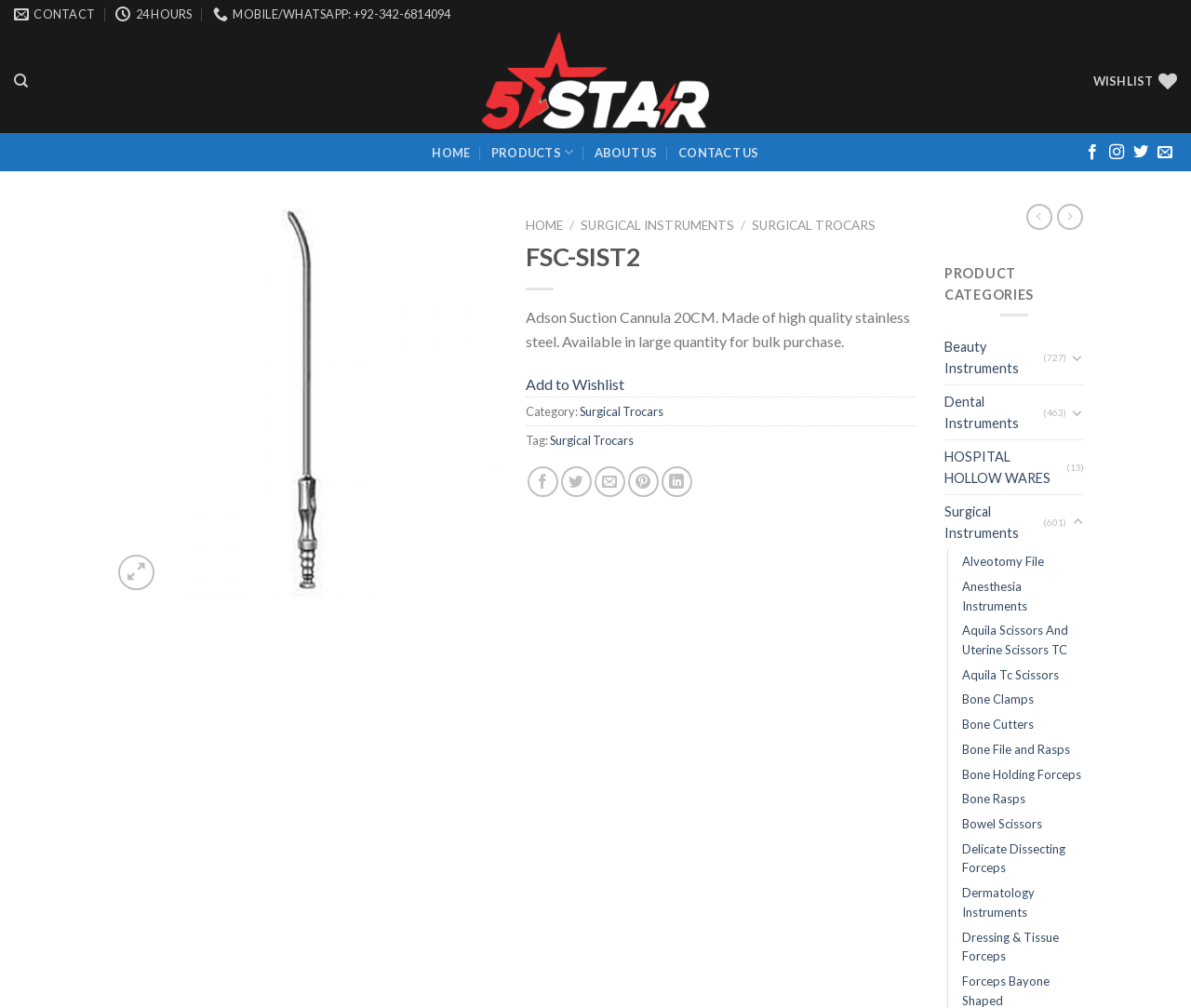Please give a concise answer to this question using a single word or phrase: 
How many product categories are available?

4